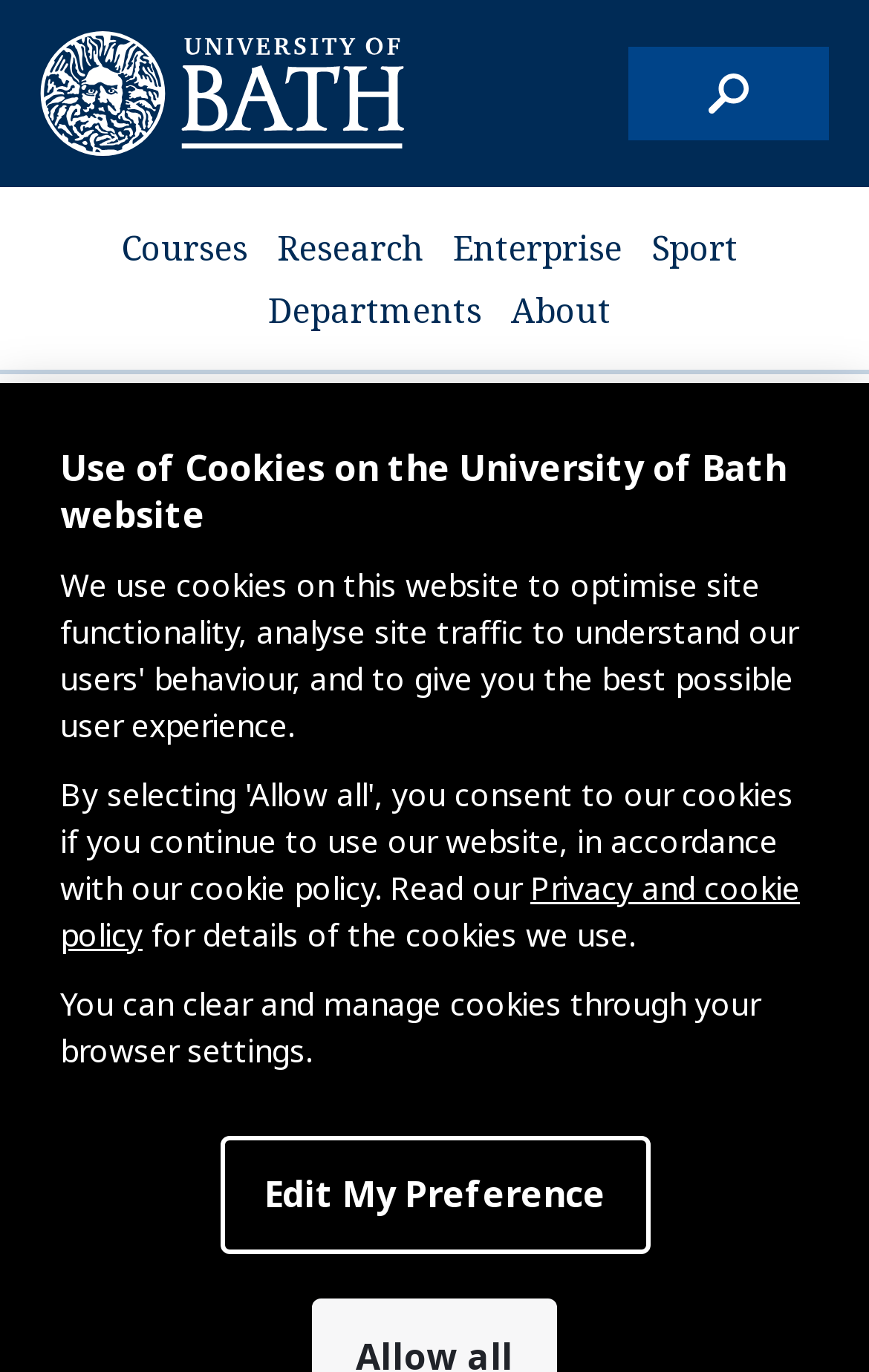Identify the bounding box coordinates for the element you need to click to achieve the following task: "Learn about Elon Musk's views on Bitcoin". The coordinates must be four float values ranging from 0 to 1, formatted as [left, top, right, bottom].

None